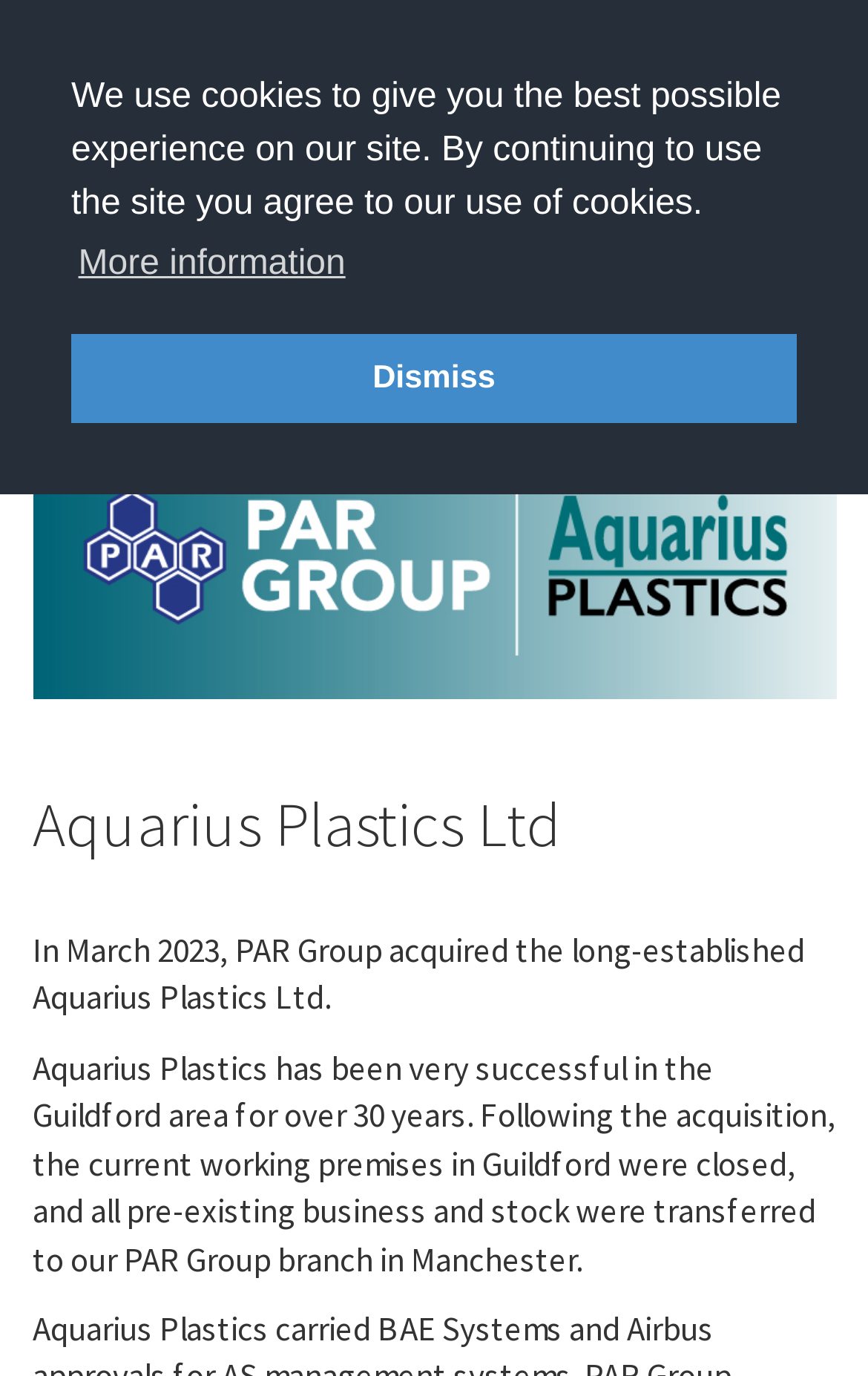Elaborate on the information and visuals displayed on the webpage.

The webpage is about PAR Group's acquisition of Aquarius Plastics Ltd. At the top of the page, there is a cookie consent dialog with a message explaining the use of cookies and two buttons, "Learn more about cookies" and "Dismiss cookie message". 

Below the cookie dialog, there is a header section with a logo of PAR Group on the left and links to "Contact us" and other pages on the right. In the middle of the header section, there is a text describing the products offered by the company, "Plastic, insulation and rubber products". 

A search box is located below the header section, allowing users to search for specific content on the website. 

The main content of the webpage is divided into two sections. On the left, there are links to different pages, including "Home" and "About". On the right, there is a large image of PAR Group and Aquarius Plastics, followed by a heading announcing the acquisition of Aquarius Plastics Ltd. 

Below the heading, there are two paragraphs of text describing the acquisition, including the date of the acquisition, the history of Aquarius Plastics, and the transfer of business and stock to PAR Group's Manchester branch.